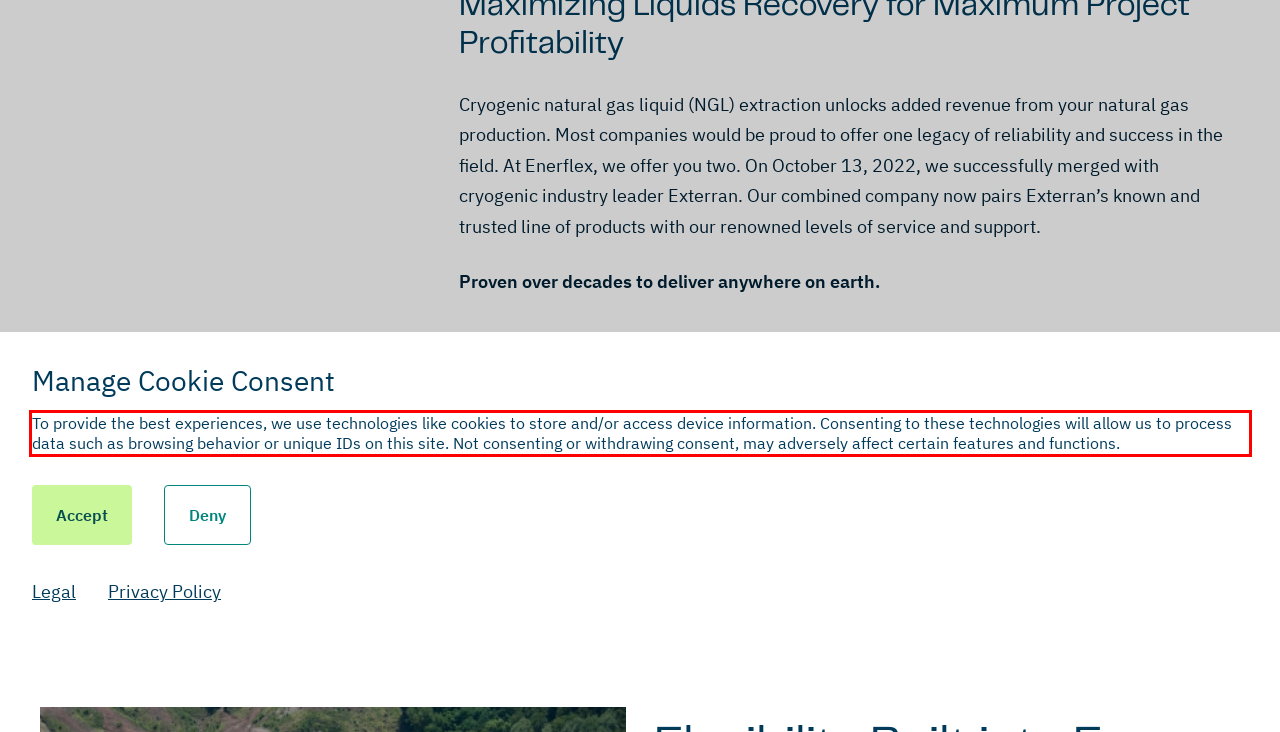You have a screenshot of a webpage with a UI element highlighted by a red bounding box. Use OCR to obtain the text within this highlighted area.

To provide the best experiences, we use technologies like cookies to store and/or access device information. Consenting to these technologies will allow us to process data such as browsing behavior or unique IDs on this site. Not consenting or withdrawing consent, may adversely affect certain features and functions.